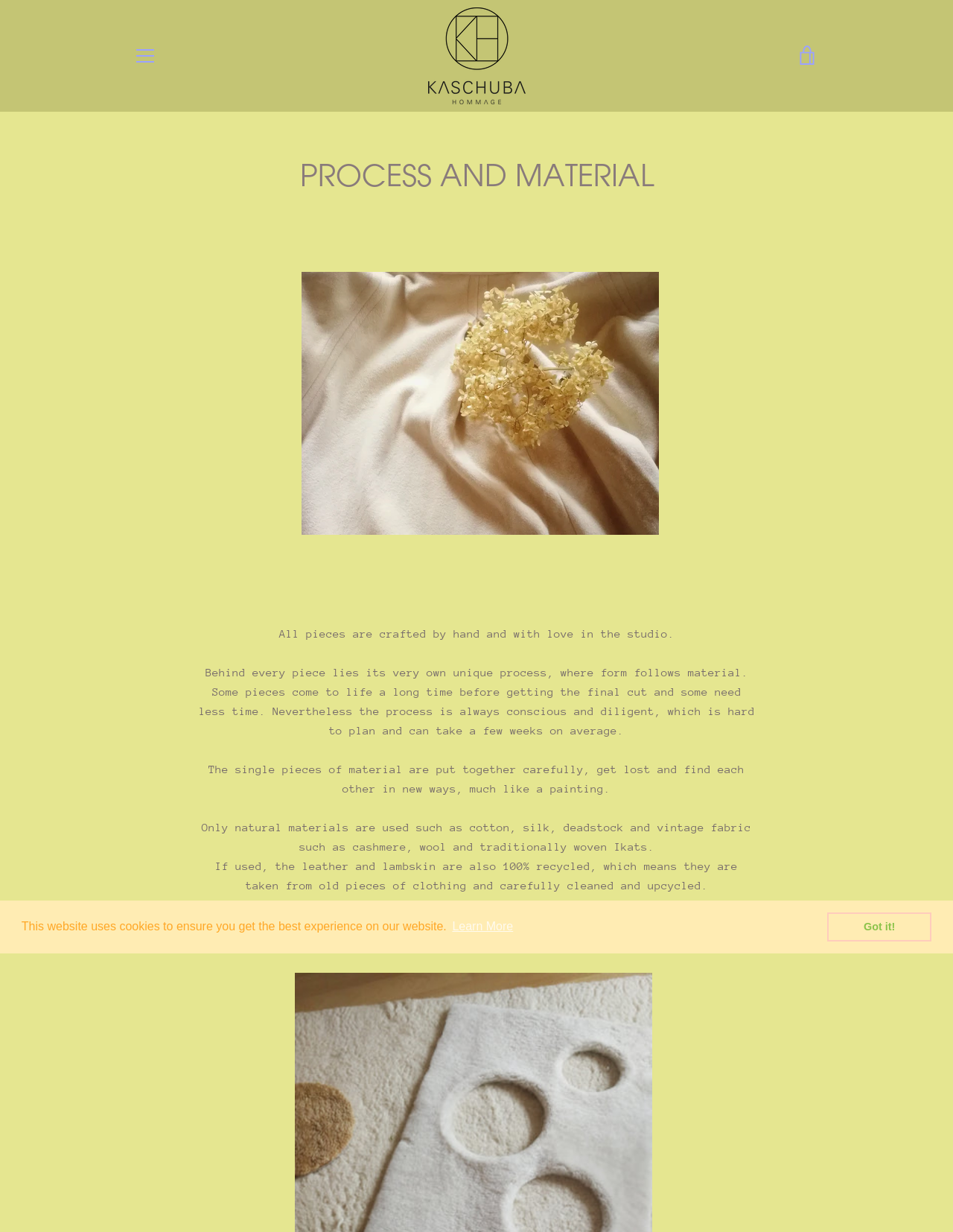Determine the bounding box coordinates of the clickable region to follow the instruction: "Click the MENU button".

[0.133, 0.03, 0.172, 0.06]